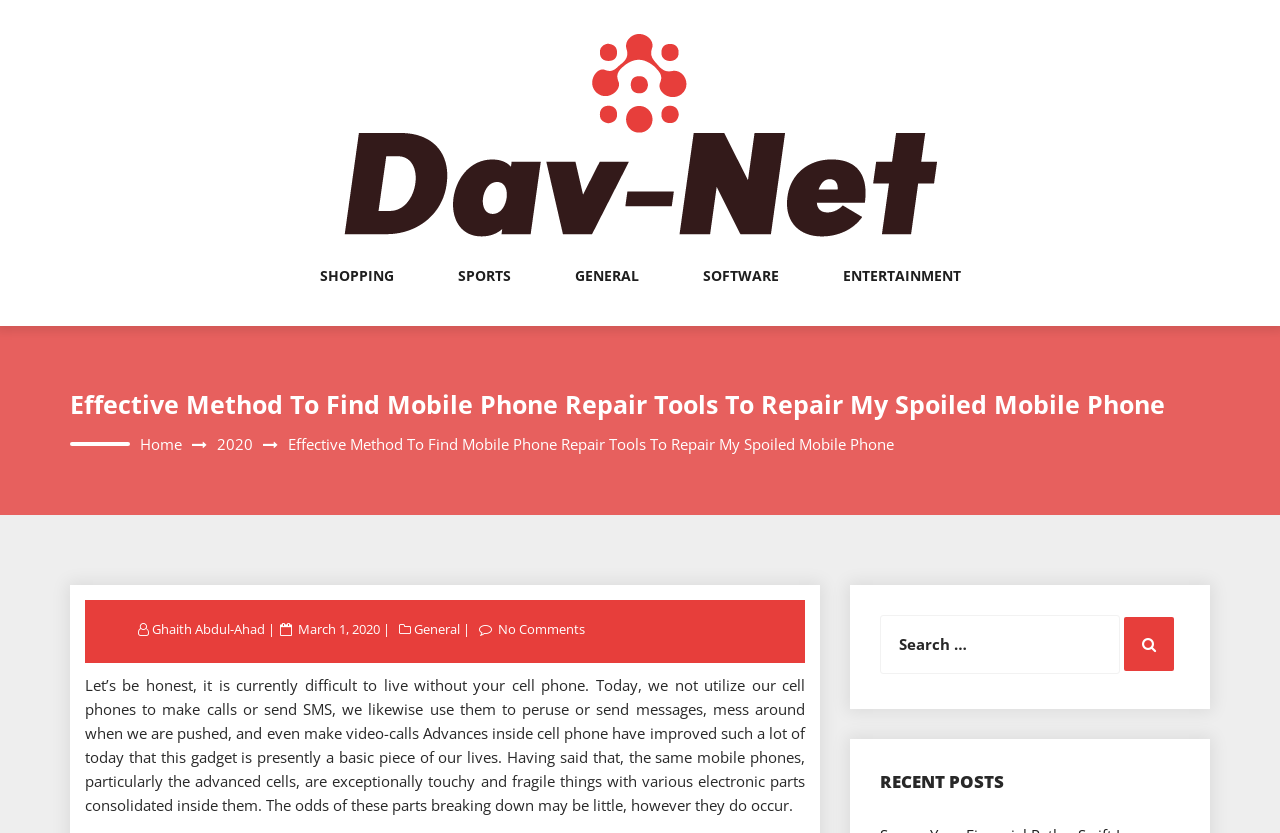How many main categories are listed at the top of the webpage?
Provide an in-depth answer to the question, covering all aspects.

I counted the number of links at the top of the webpage, which are 'SHOPPING', 'SPORTS', 'GENERAL', 'SOFTWARE', and 'ENTERTAINMENT', and found that there are 5 main categories listed.